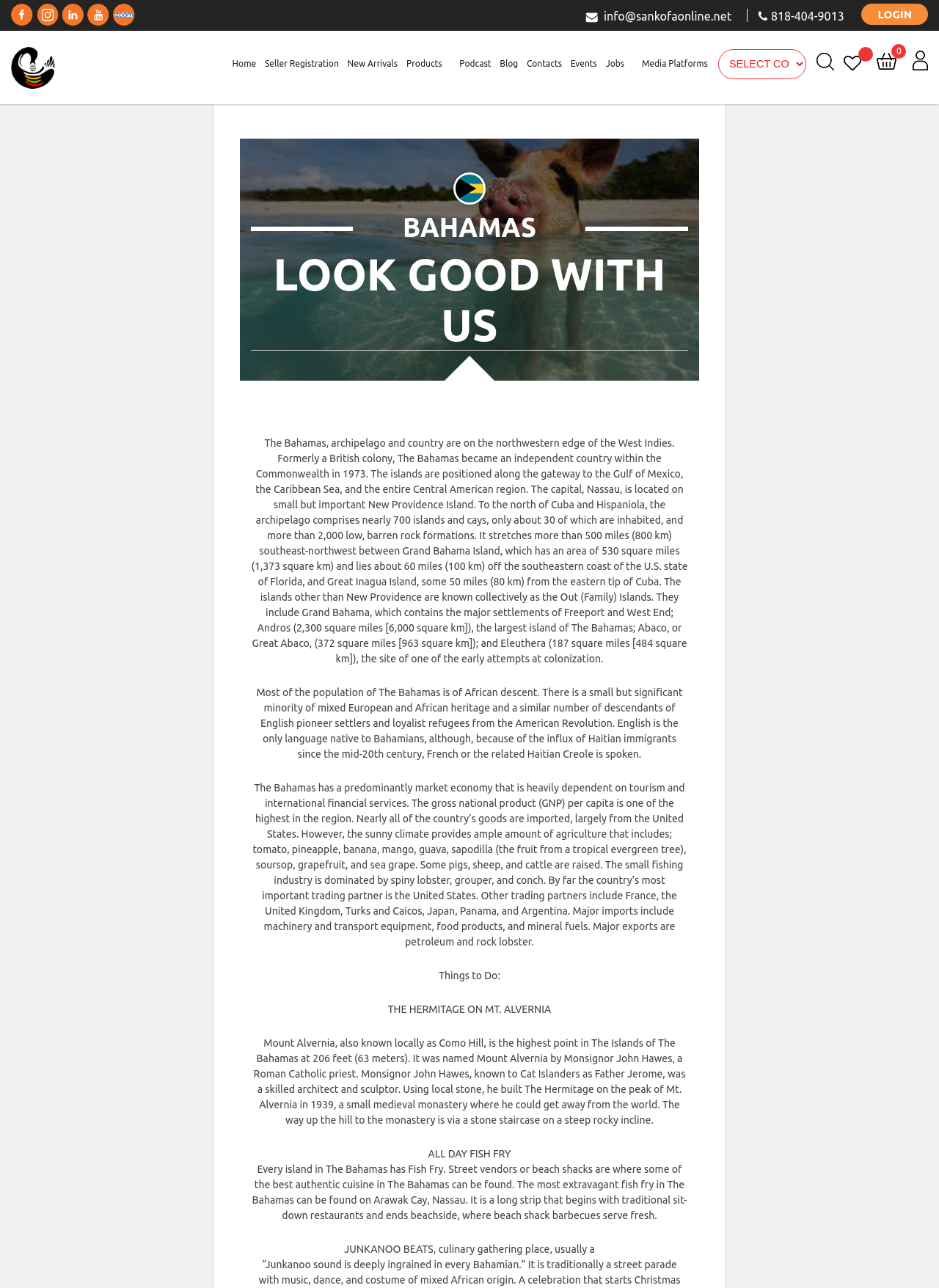Give a one-word or short phrase answer to the question: 
How many islands are inhabited in The Bahamas?

about 30